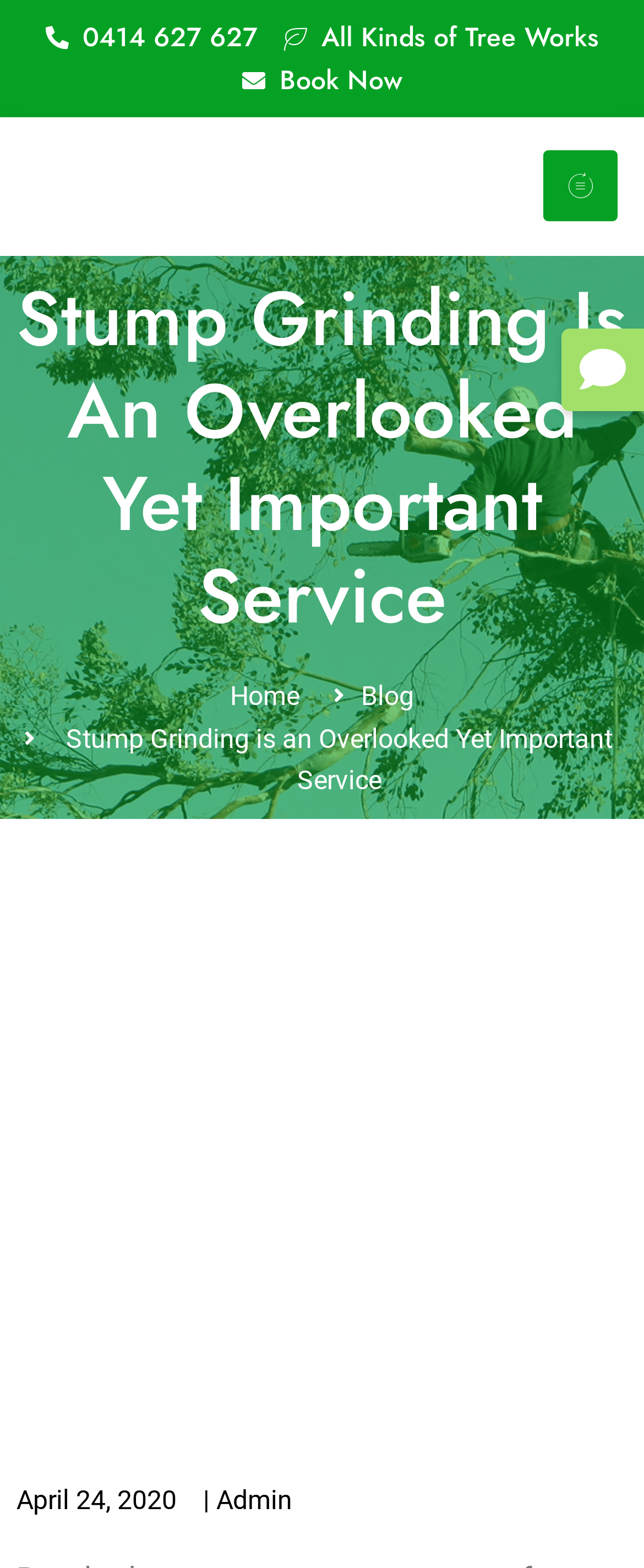Answer the question in a single word or phrase:
What is the image about?

stump grinding